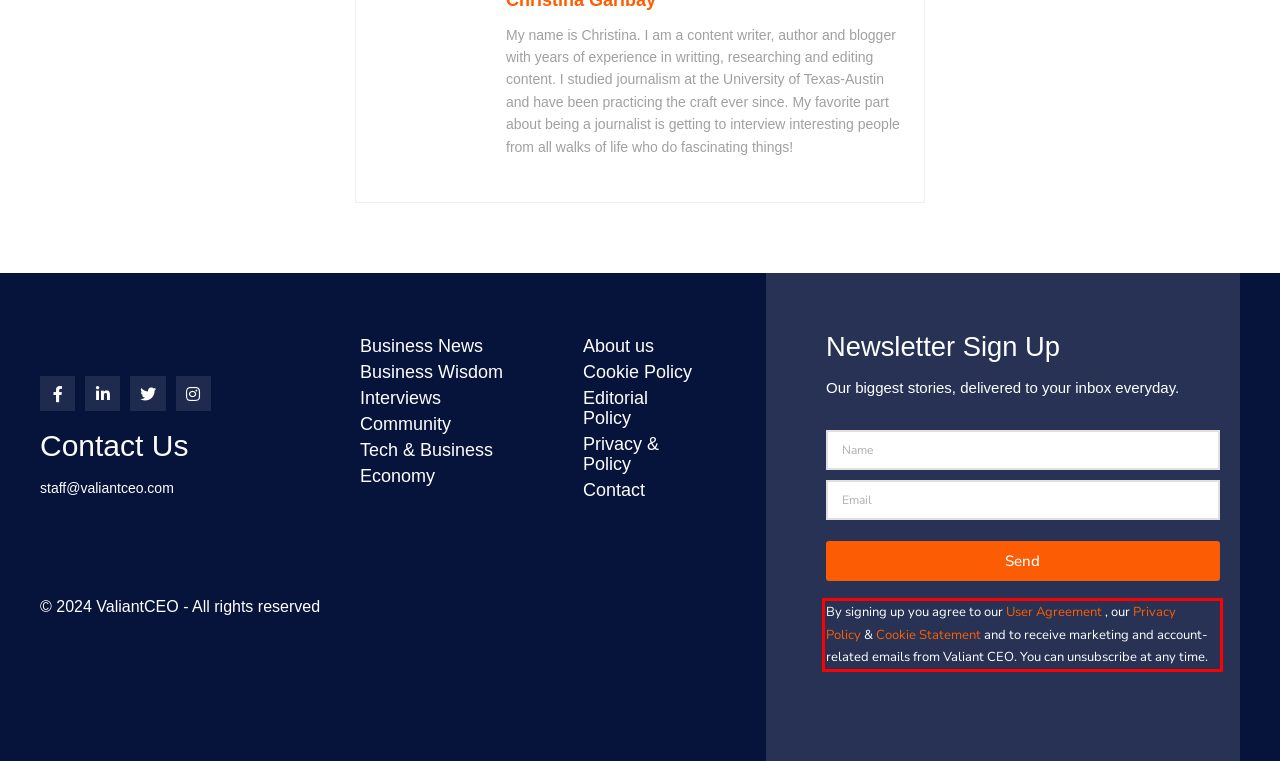Given a screenshot of a webpage, identify the red bounding box and perform OCR to recognize the text within that box.

By signing up you agree to our User Agreement , our Privacy Policy & Cookie Statement and to receive marketing and account-related emails from Valiant CEO. You can unsubscribe at any time.